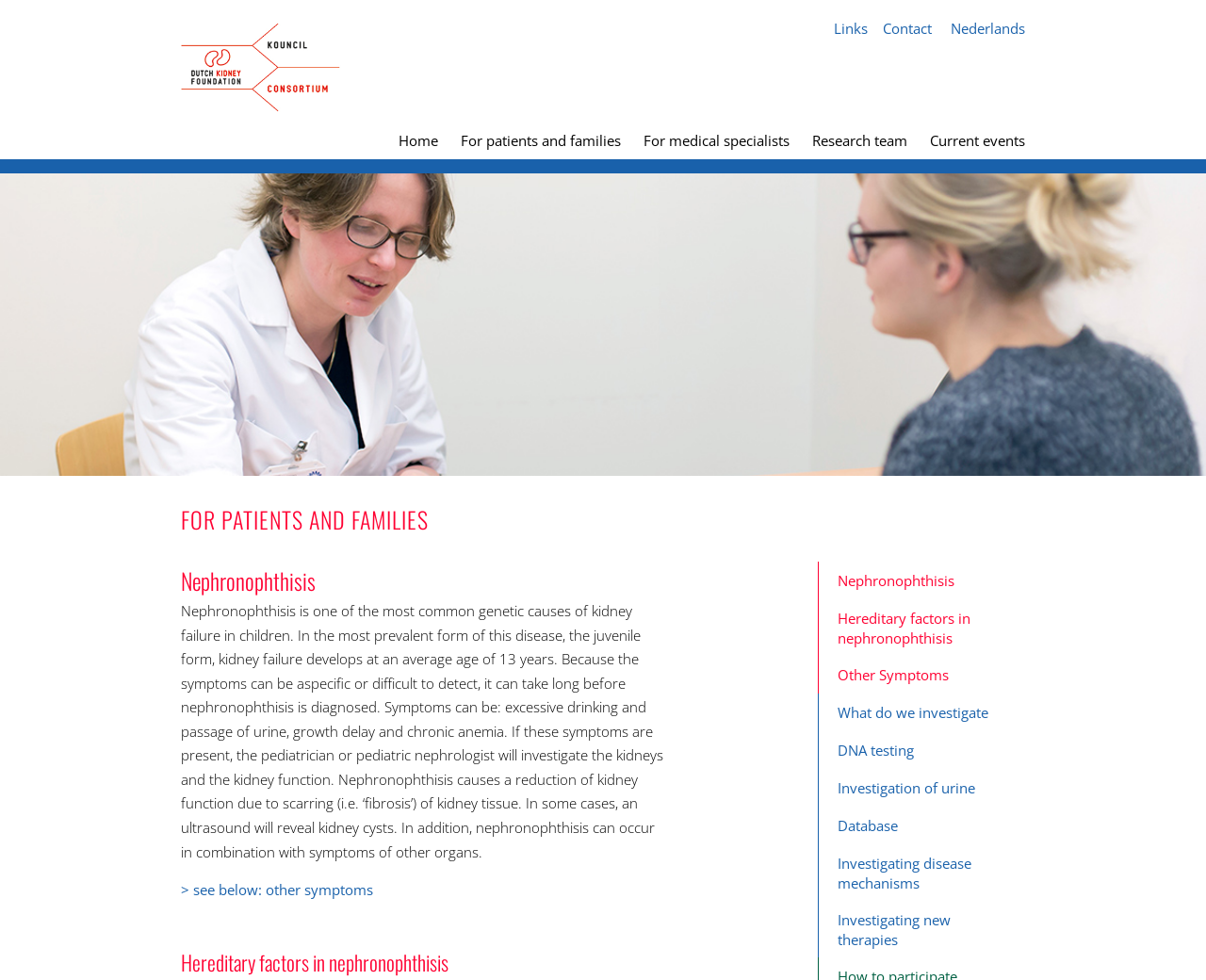Identify the bounding box for the UI element described as: "Database". Ensure the coordinates are four float numbers between 0 and 1, formatted as [left, top, right, bottom].

[0.678, 0.823, 0.85, 0.862]